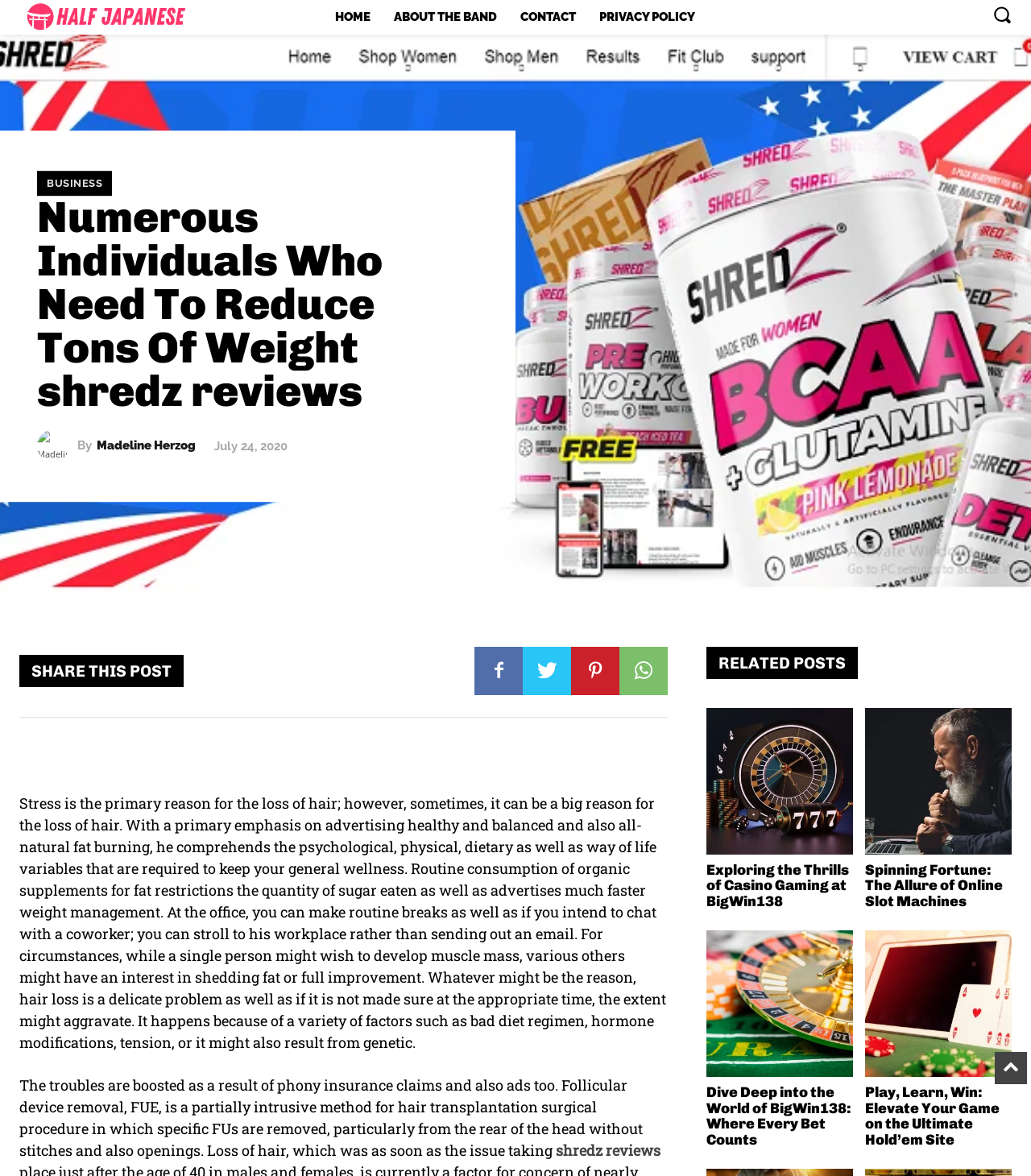Please find the bounding box coordinates of the element's region to be clicked to carry out this instruction: "Read related post about Exploring the Thrills of Casino Gaming at BigWin138".

[0.685, 0.602, 0.827, 0.726]